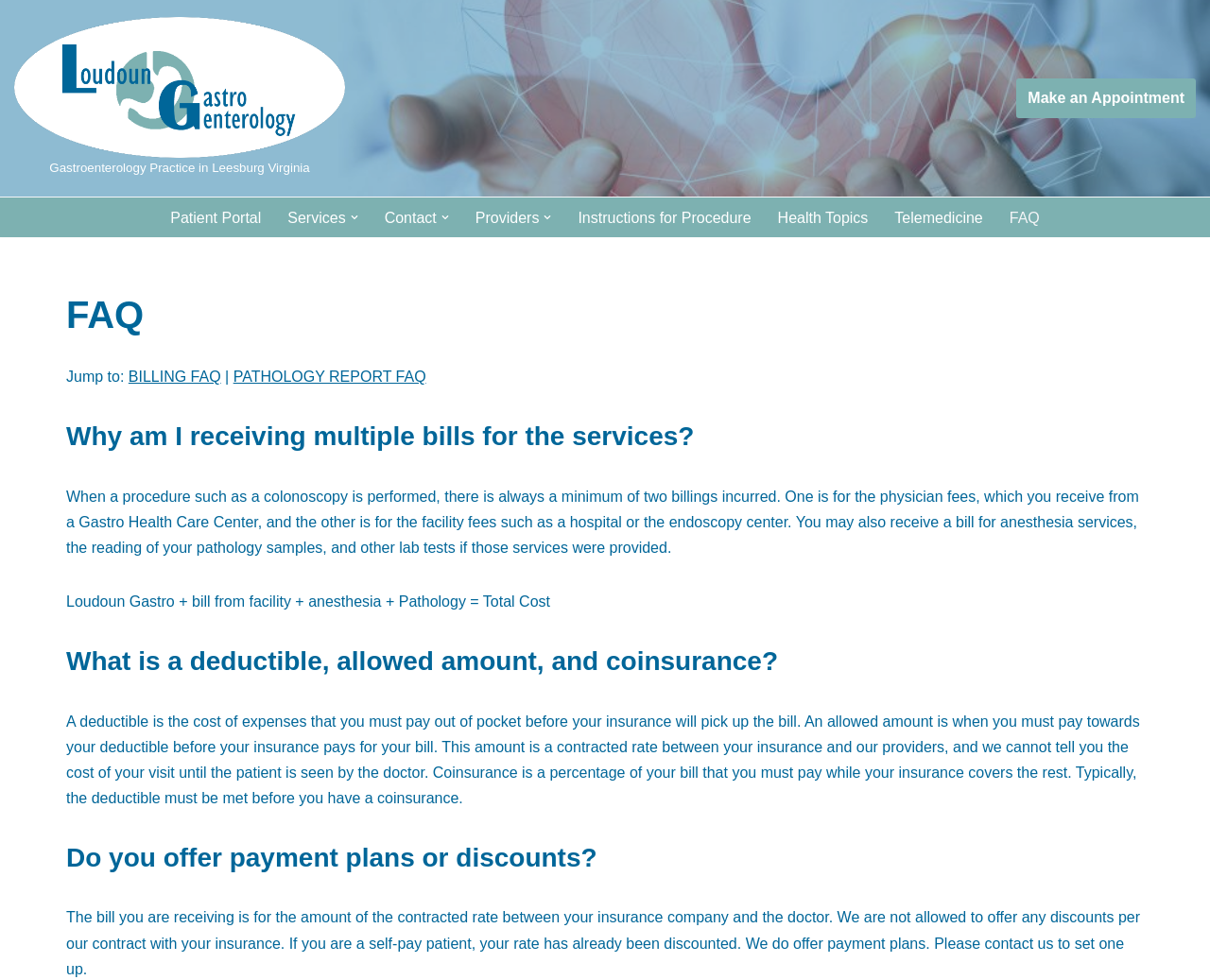What type of information is provided in the 'FAQ' section?
Using the information presented in the image, please offer a detailed response to the question.

The 'FAQ' section appears to provide answers to frequently asked questions related to billing and insurance, such as why patients receive multiple bills and how deductibles, allowed amounts, and coinsurance work.